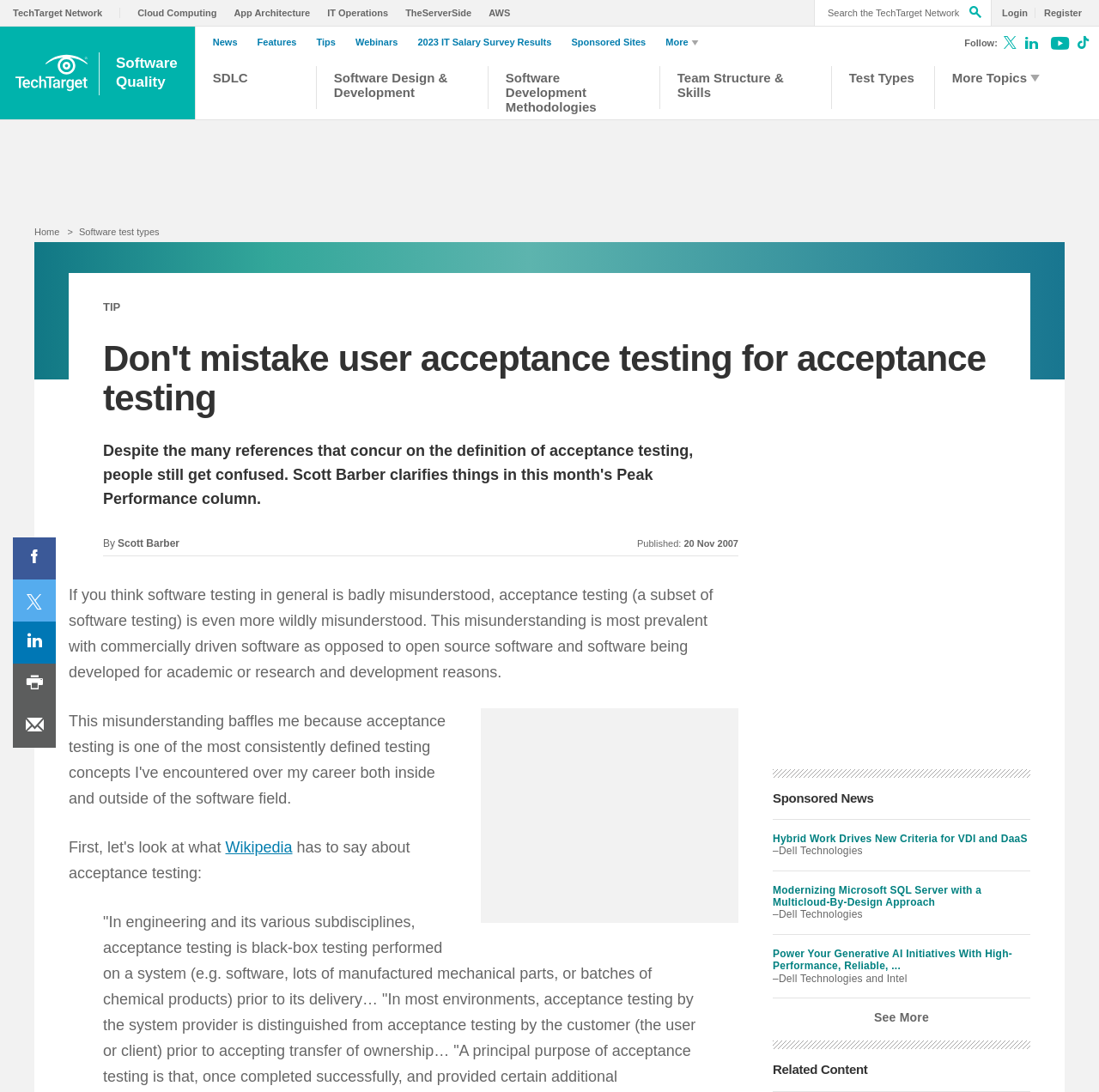What is the link to the related topic 'Software test types'?
Using the image as a reference, give an elaborate response to the question.

The link to the related topic 'Software test types' can be found by looking at the links section of the webpage, which mentions 'Software test types'. This link is located near the top of the webpage.